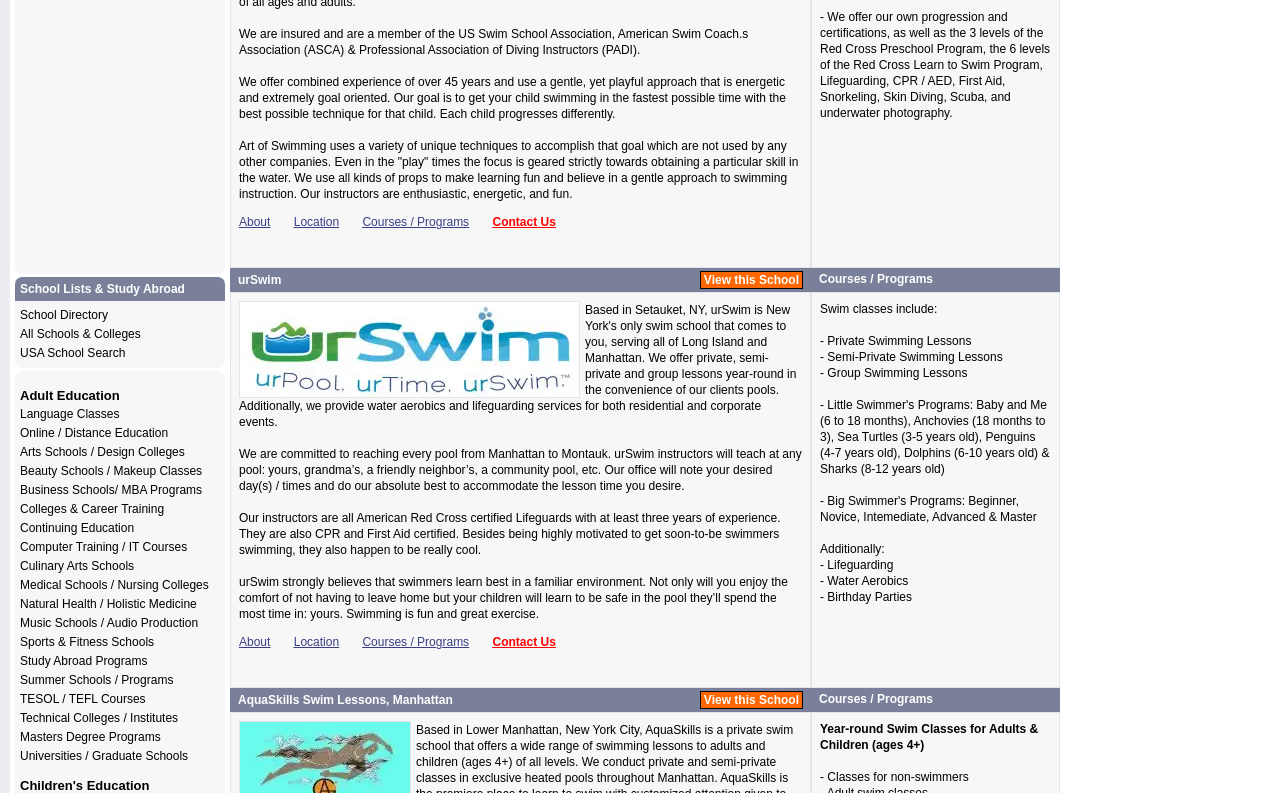Respond to the question with just a single word or phrase: 
What is the location of urSwim?

Long Island and Manhattan